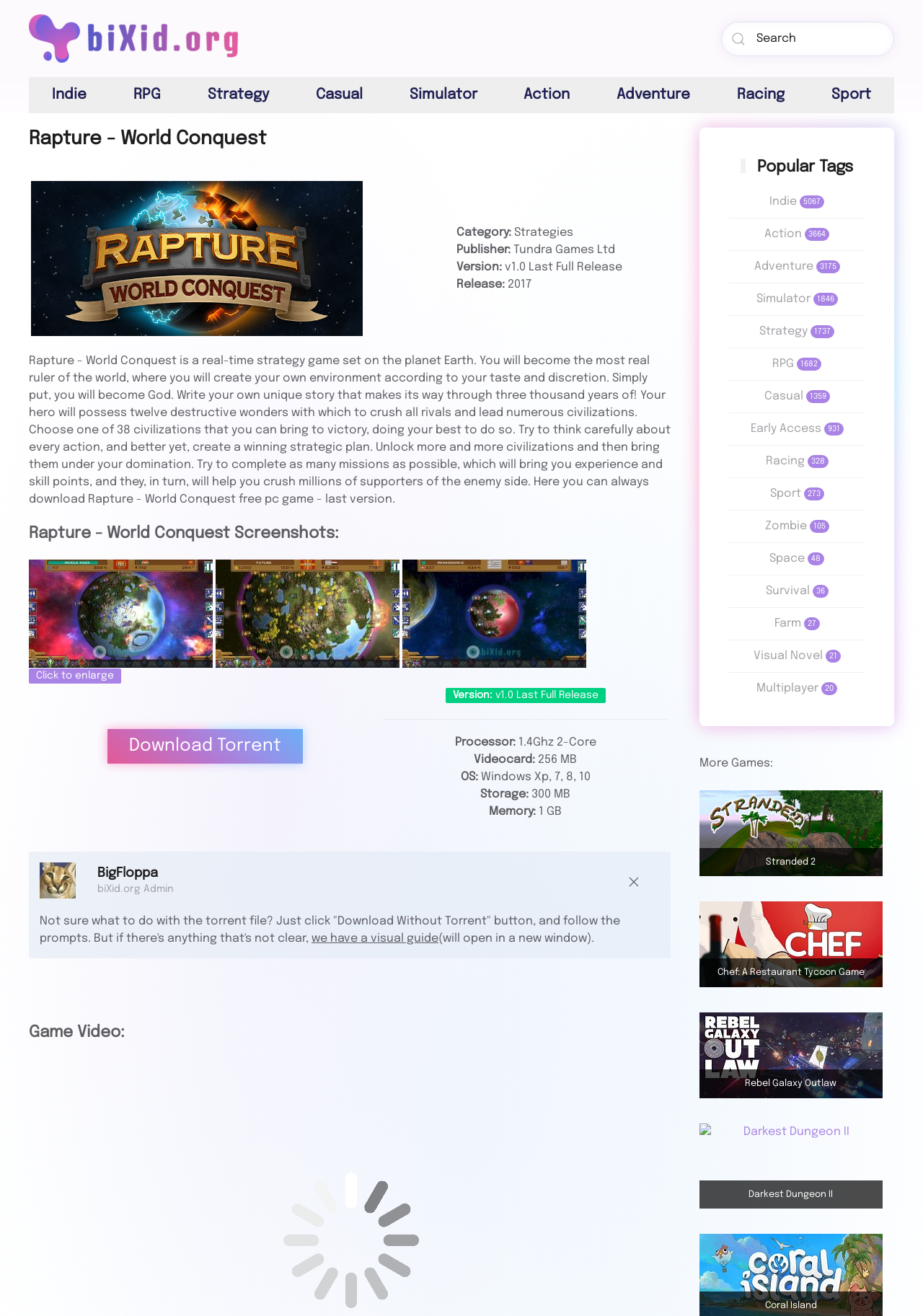Find and generate the main title of the webpage.

Rapture - World Conquest